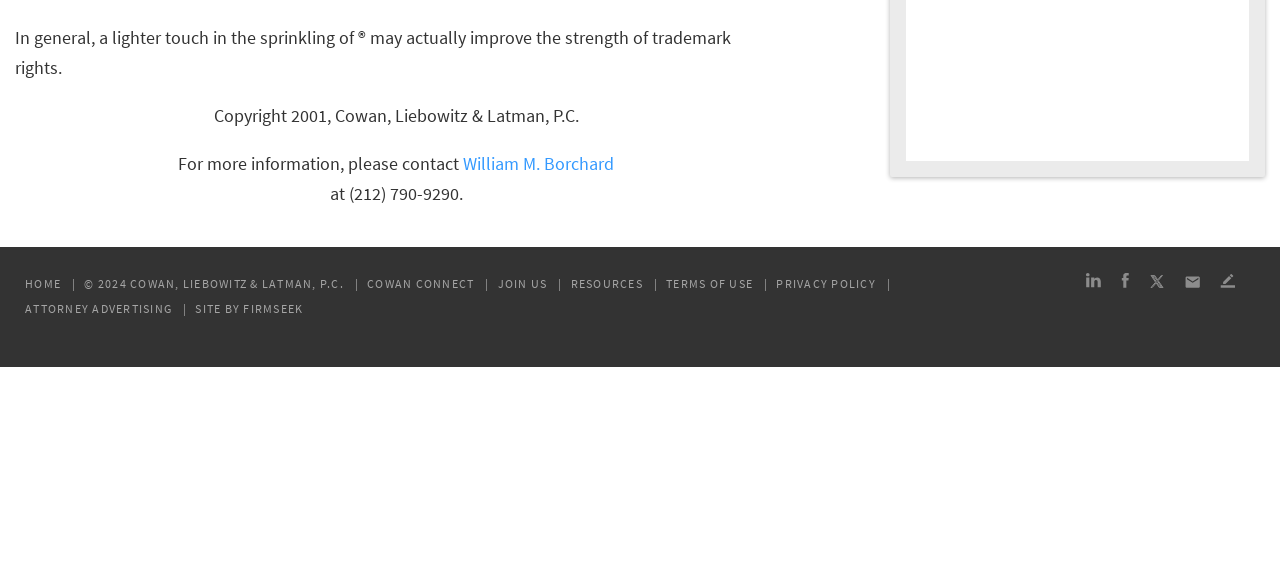What is the topic of the text at the top of the page?
Look at the webpage screenshot and answer the question with a detailed explanation.

I found the topic of the text by reading the first sentence, which states 'In general, a lighter touch in the sprinkling of ® may actually improve the strength of trademark rights'.